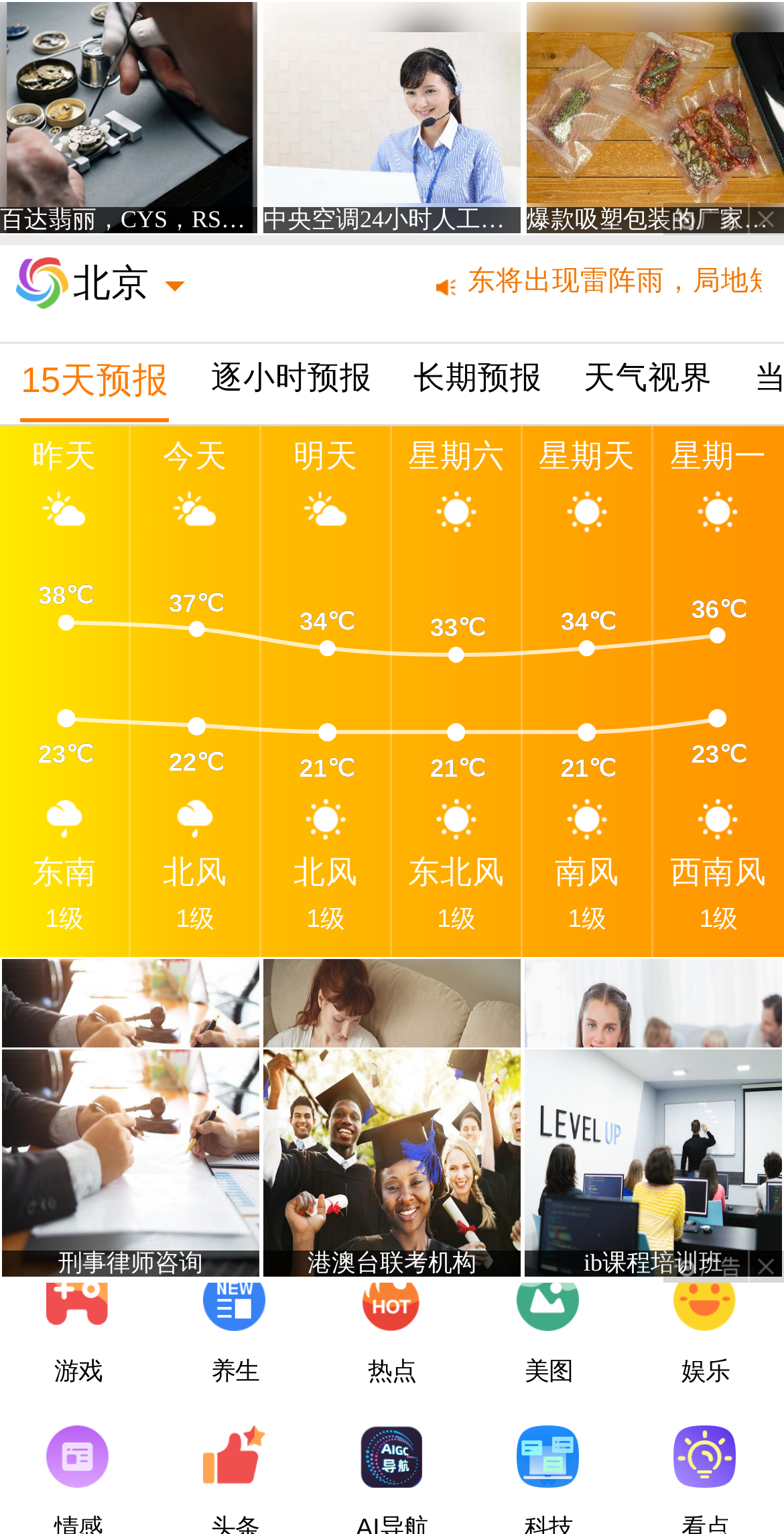Look at the image and write a detailed answer to the question: 
What is the highest temperature today?

I can see a temperature chart on the webpage with several temperature values. The highest temperature value is 38℃, which is located at the top left of the chart.